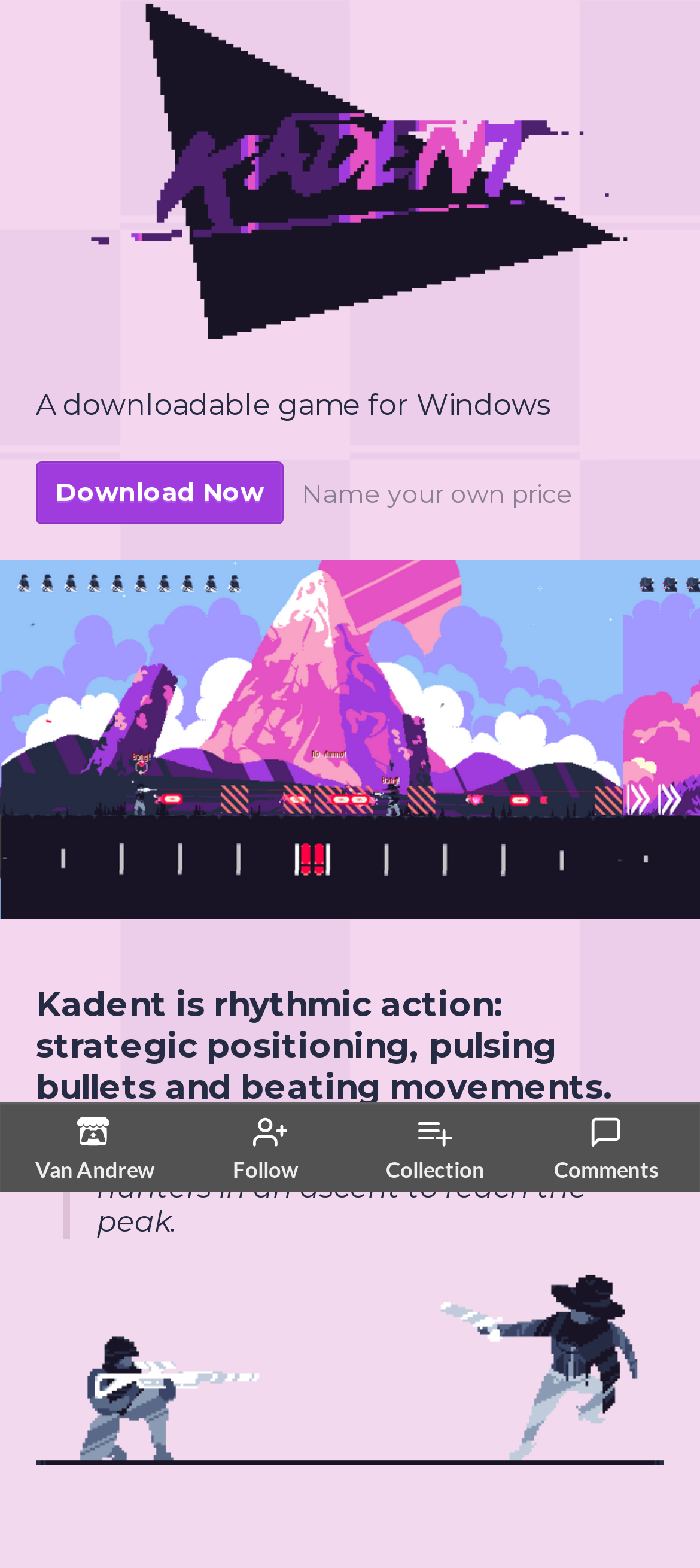Reply to the question with a single word or phrase:
What is the name of the game?

Kadent